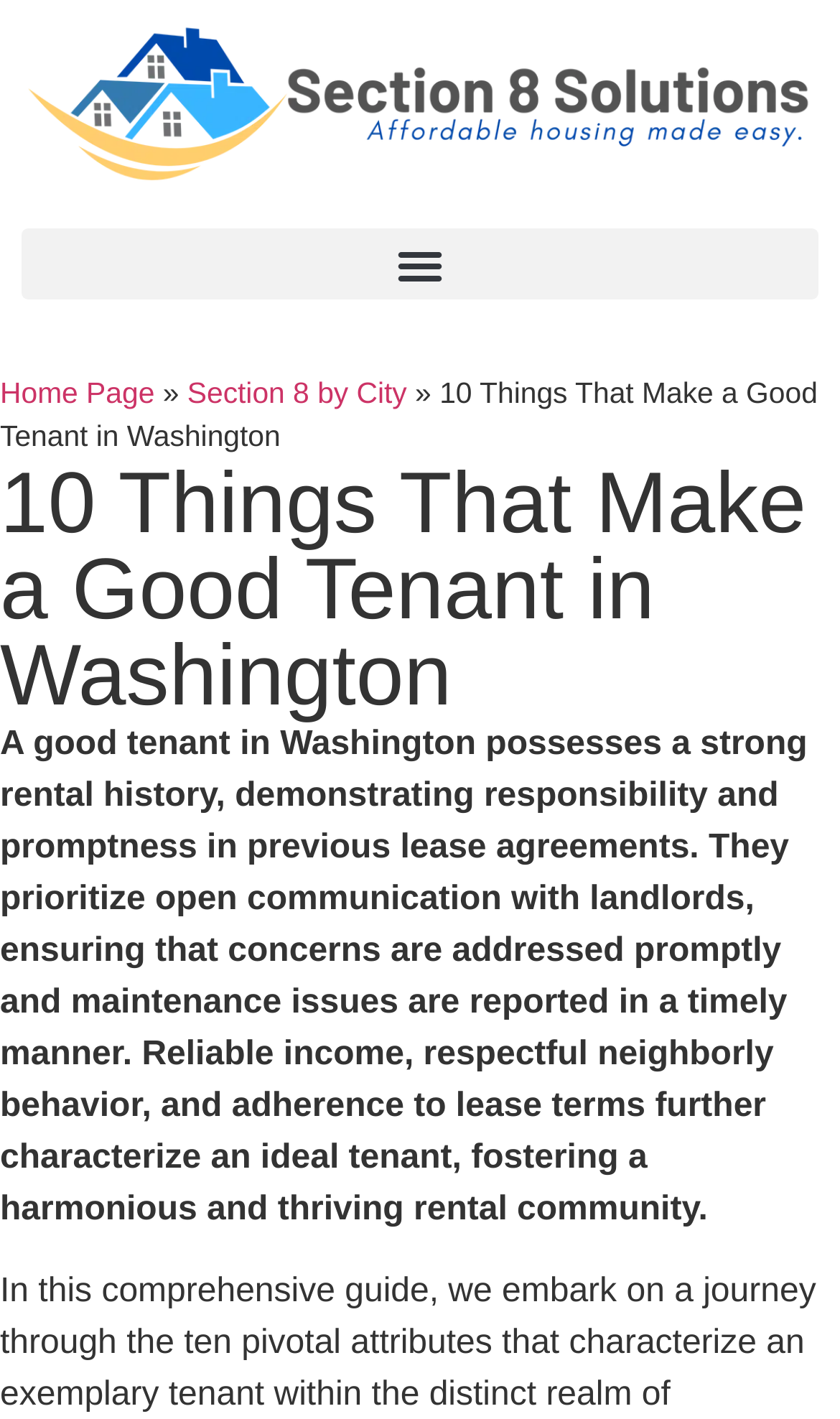What is the main topic of the webpage?
Based on the screenshot, provide a one-word or short-phrase response.

Good tenant in Washington